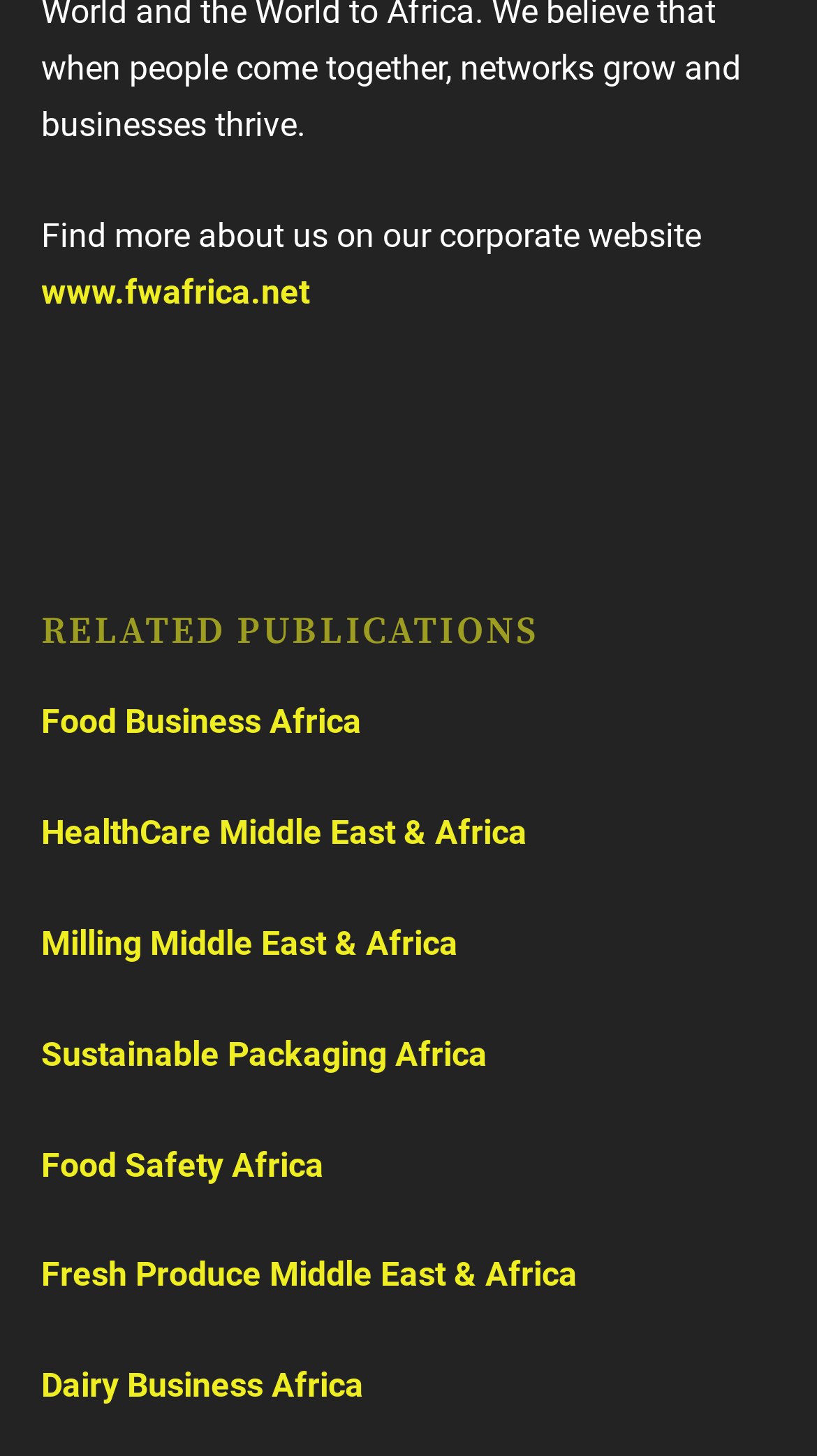Identify the bounding box coordinates of the element that should be clicked to fulfill this task: "Check out Dairy Business Africa". The coordinates should be provided as four float numbers between 0 and 1, i.e., [left, top, right, bottom].

[0.05, 0.938, 0.445, 0.965]